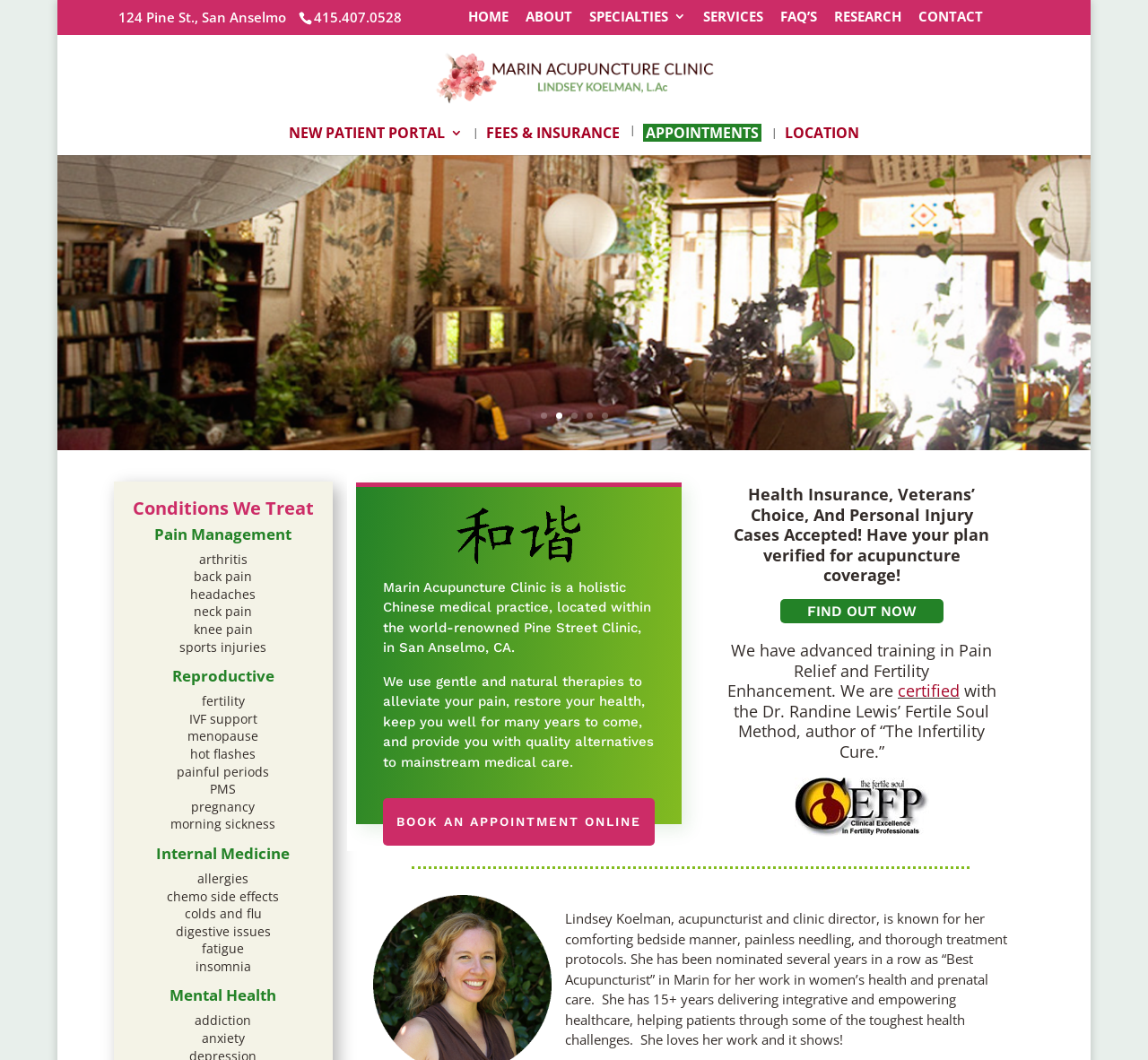Determine the bounding box coordinates for the region that must be clicked to execute the following instruction: "Click the FIND OUT NOW link".

[0.68, 0.565, 0.822, 0.588]